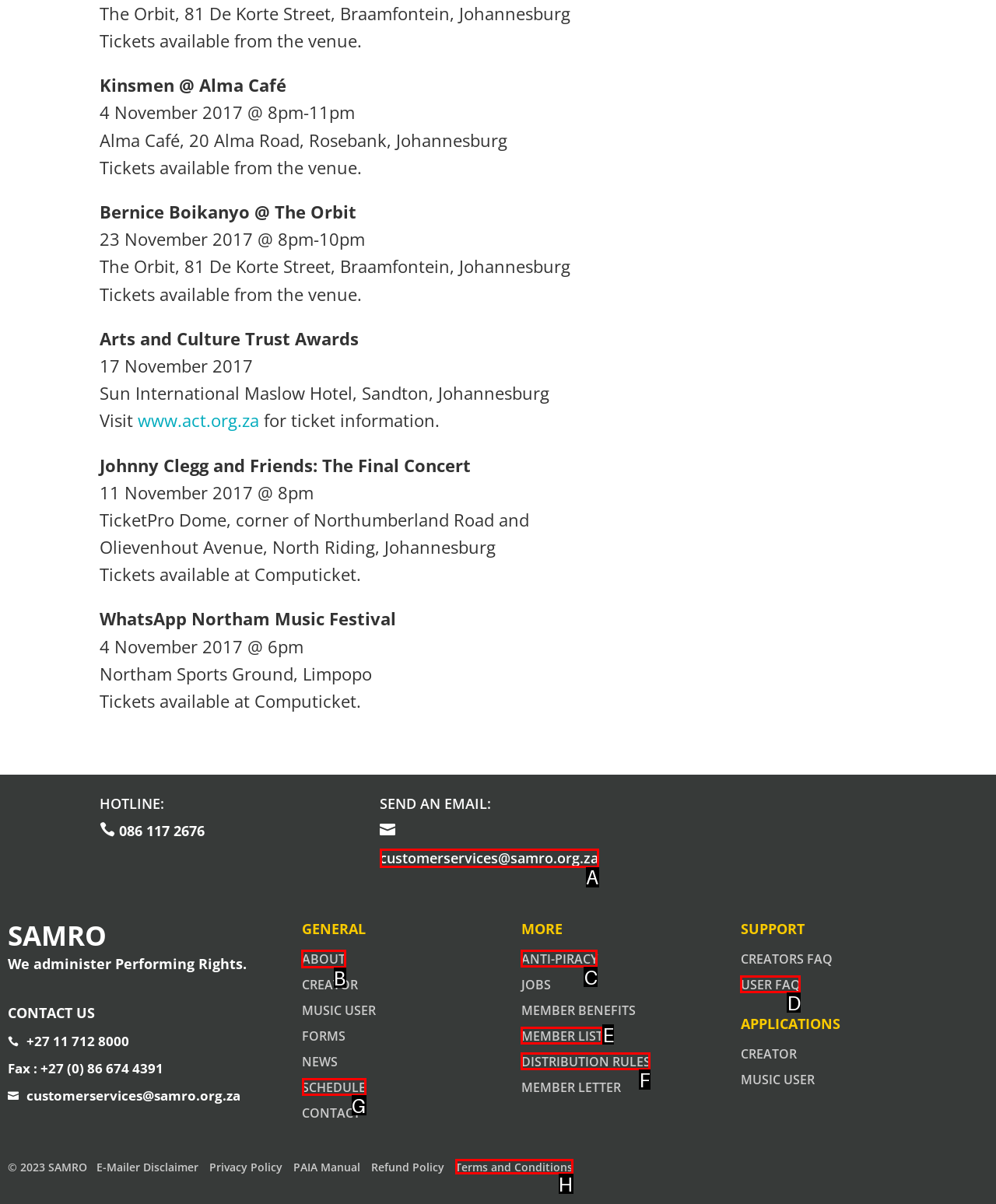Choose the letter of the option you need to click to Click on the ABOUT link. Answer with the letter only.

B